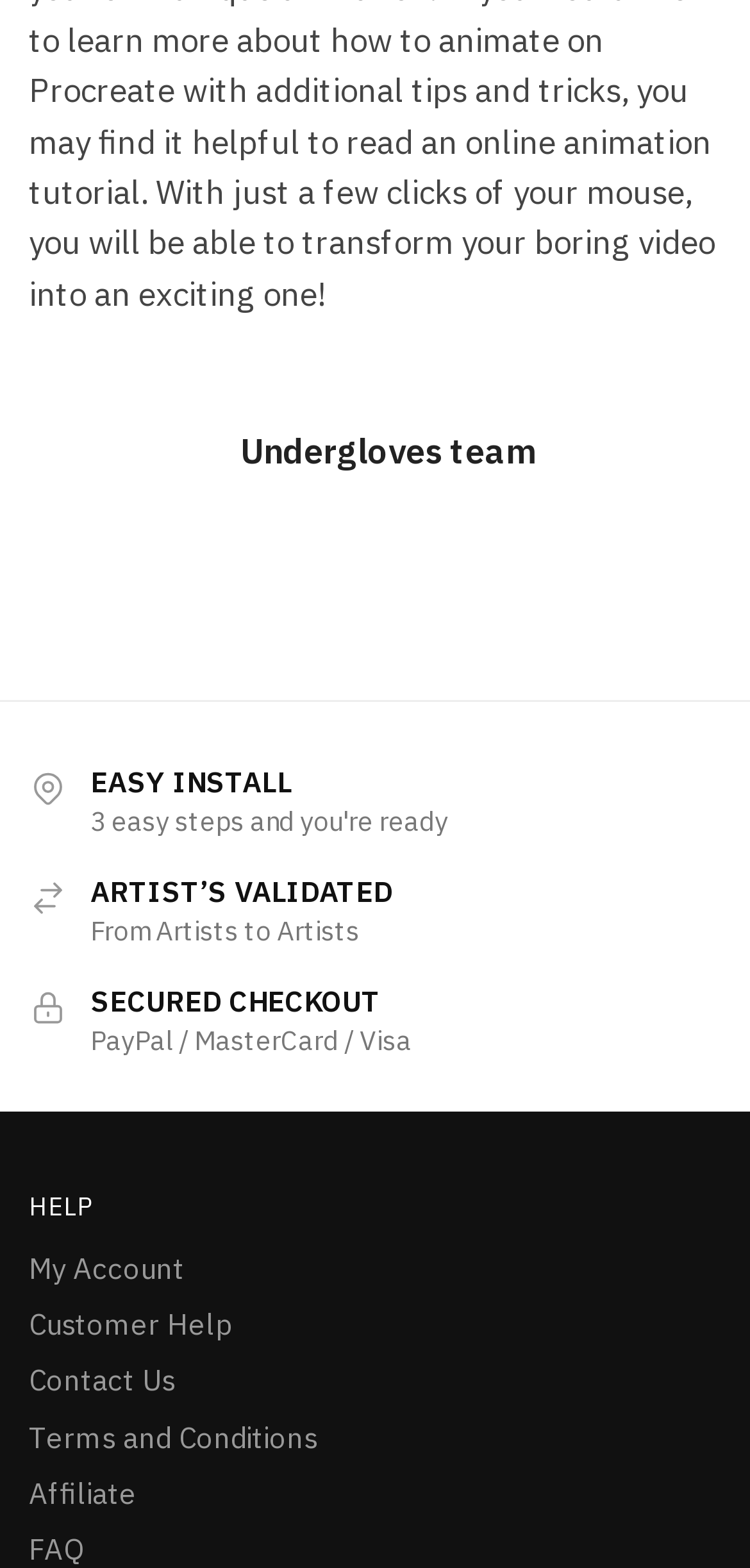Based on the image, please elaborate on the answer to the following question:
Is the 'Undergloves team' image above the 'EASY INSTALL' text?

By comparing the y1, y2 coordinates of the 'Undergloves team' image and the 'EASY INSTALL' text, we can determine that the image is above the text.